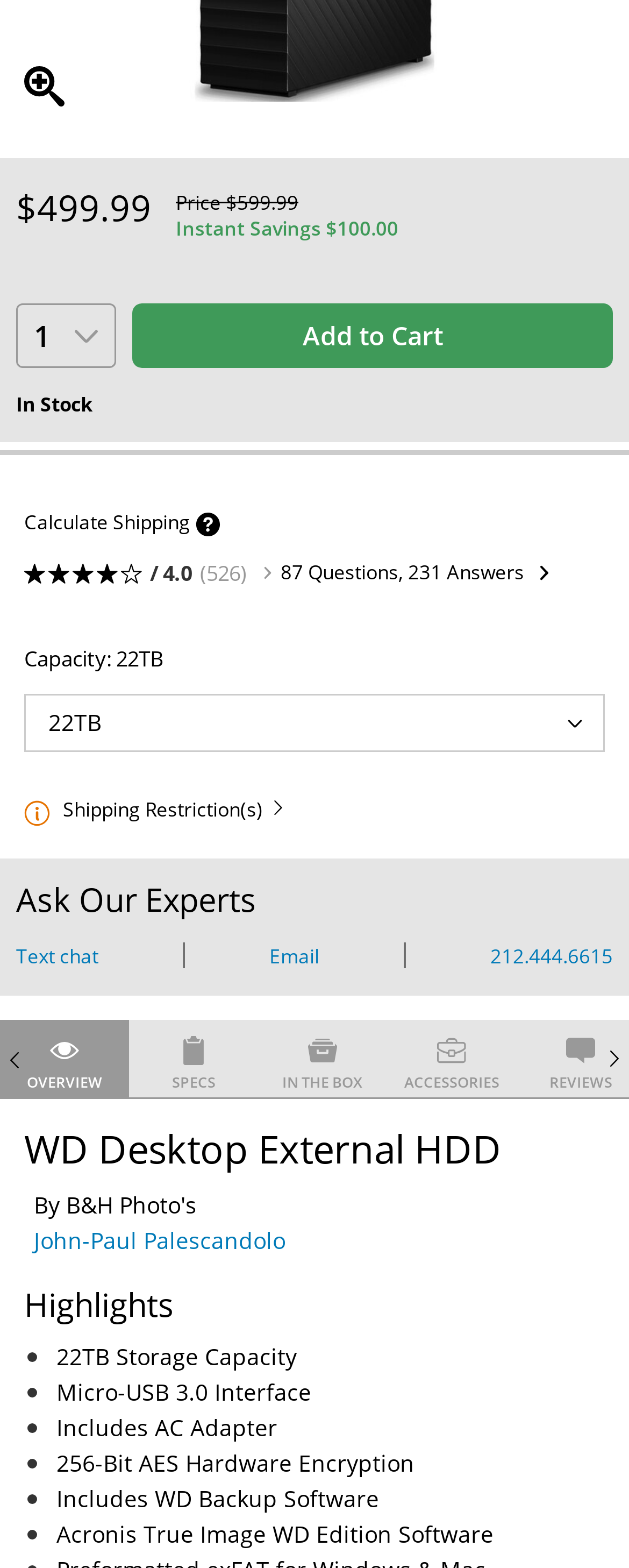Determine the bounding box coordinates for the HTML element described here: "87 Questions, 231 Answers".

[0.446, 0.358, 0.872, 0.373]